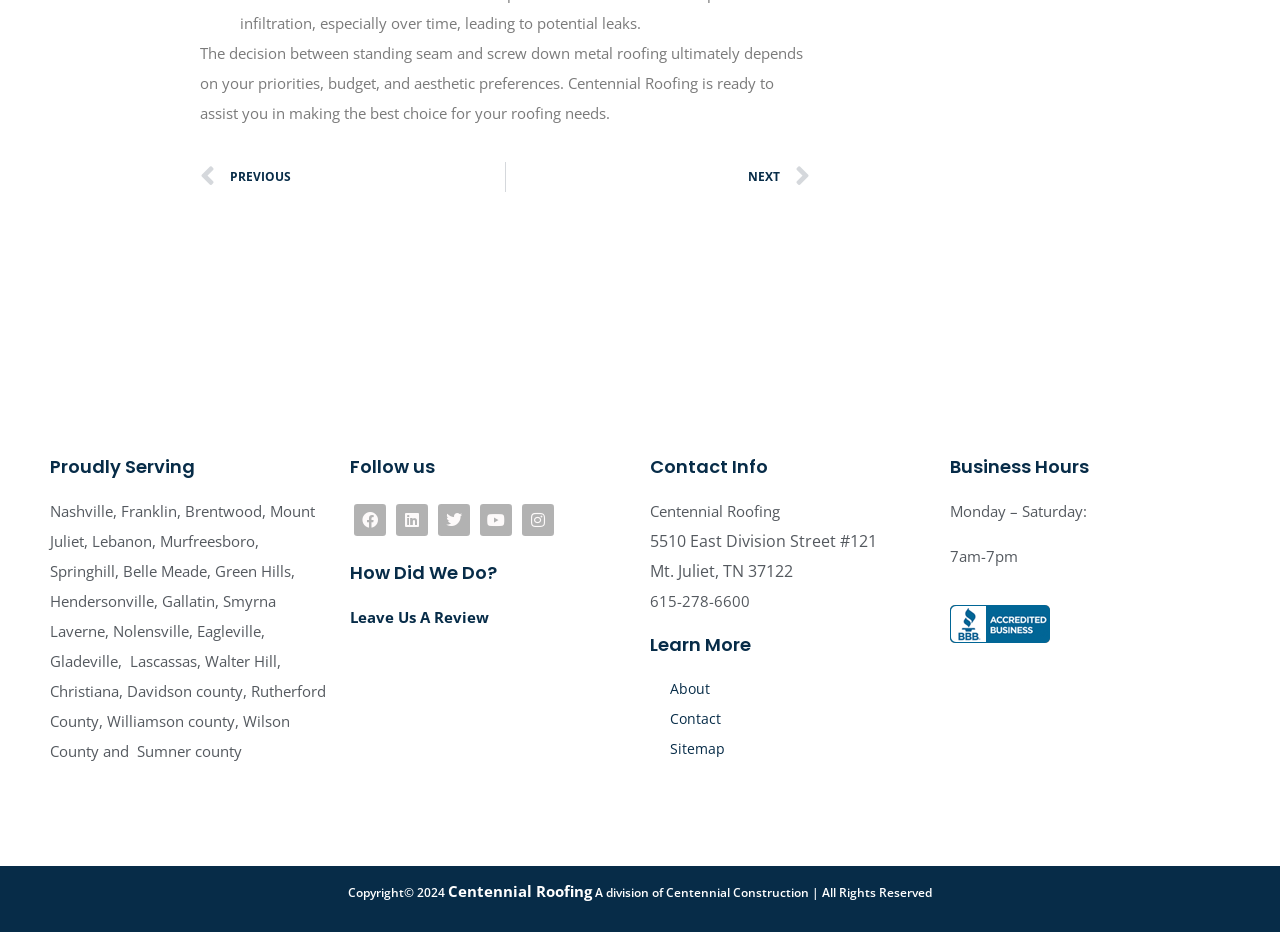Identify the bounding box coordinates of the element to click to follow this instruction: 'Click on the 'Prev' link'. Ensure the coordinates are four float values between 0 and 1, provided as [left, top, right, bottom].

[0.156, 0.174, 0.394, 0.206]